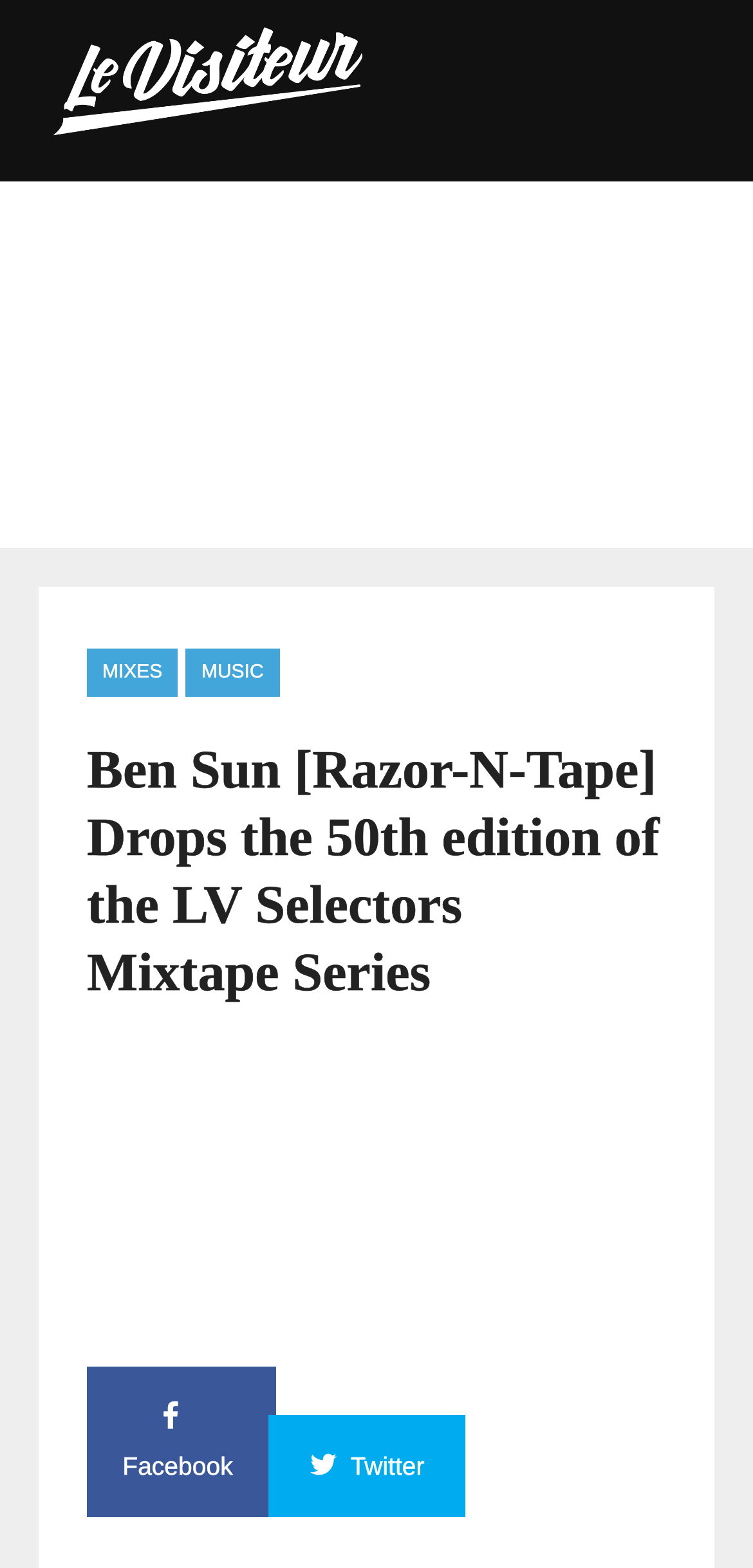What is the name of the record label?
Answer the question with as much detail as you can, using the image as a reference.

I found the answer by looking at the header section of the webpage, where it says 'Ben Sun [Razor-N-Tape] Drops the 50th edition of the LV Selectors Mixtape Series'. The name of the record label is 'Razor-N-Tape'.